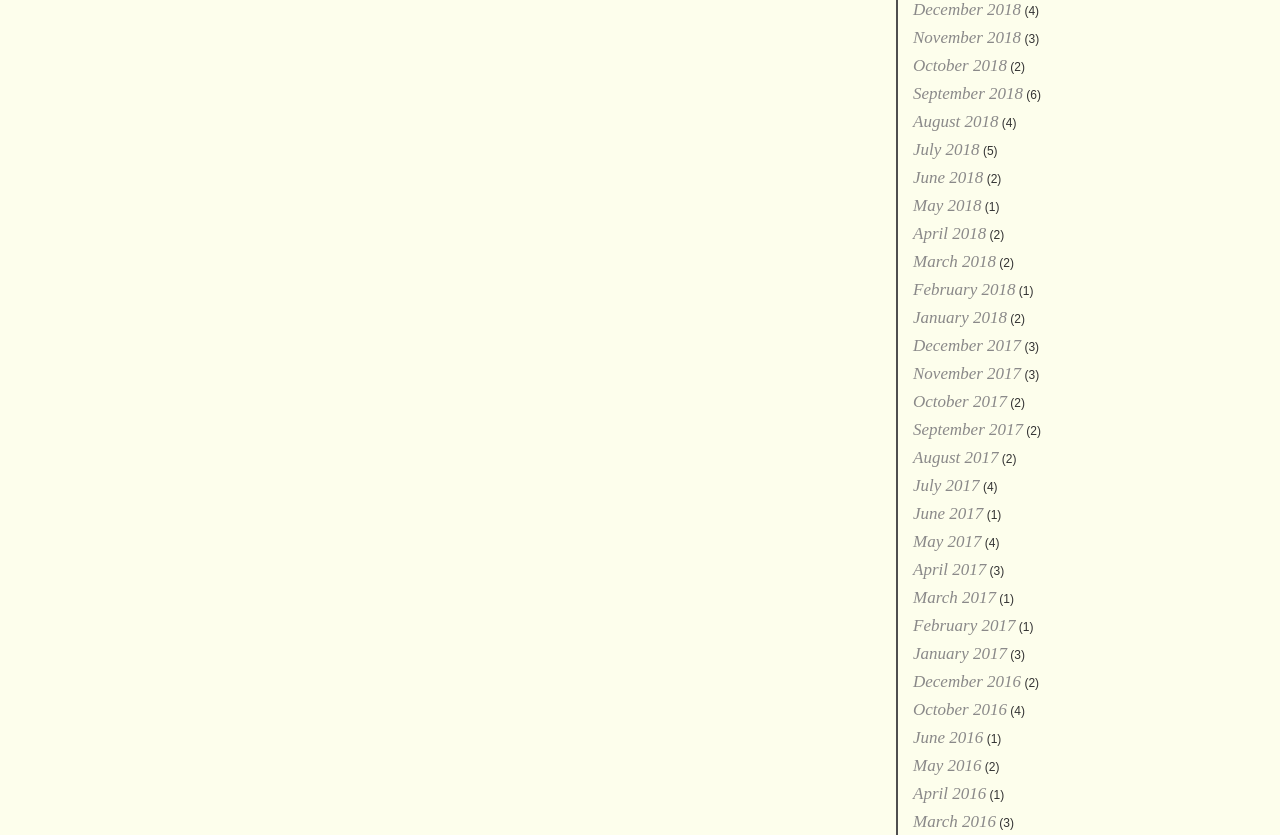Answer this question in one word or a short phrase: What is the earliest month listed?

March 2016